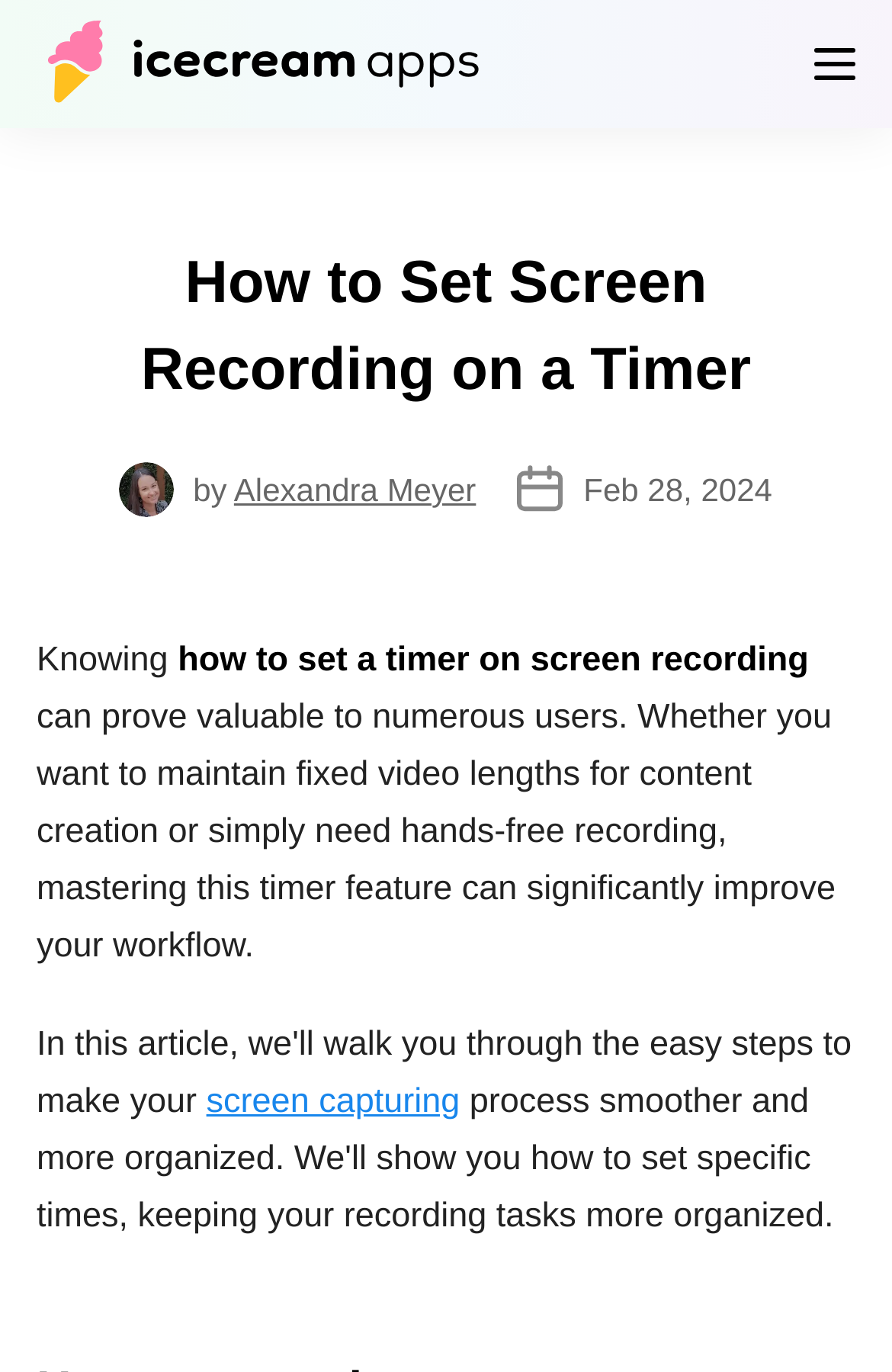Identify the main heading from the webpage and provide its text content.

How to Set Screen Recording on a Timer